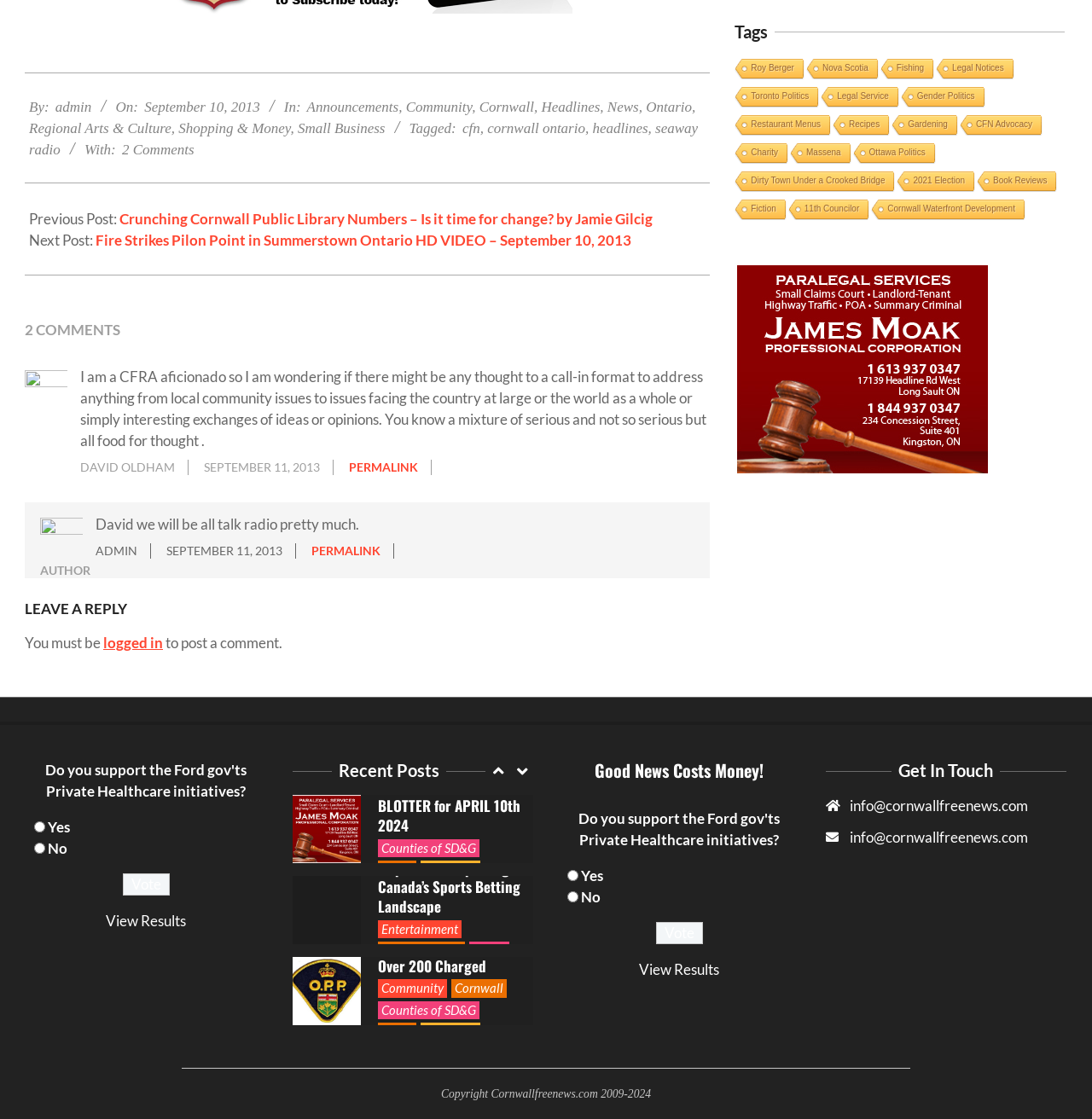By analyzing the image, answer the following question with a detailed response: How many comments are there in this article?

I counted the number of comments by looking at the section with the heading '2 COMMENTS' and found two articles with comments from users.